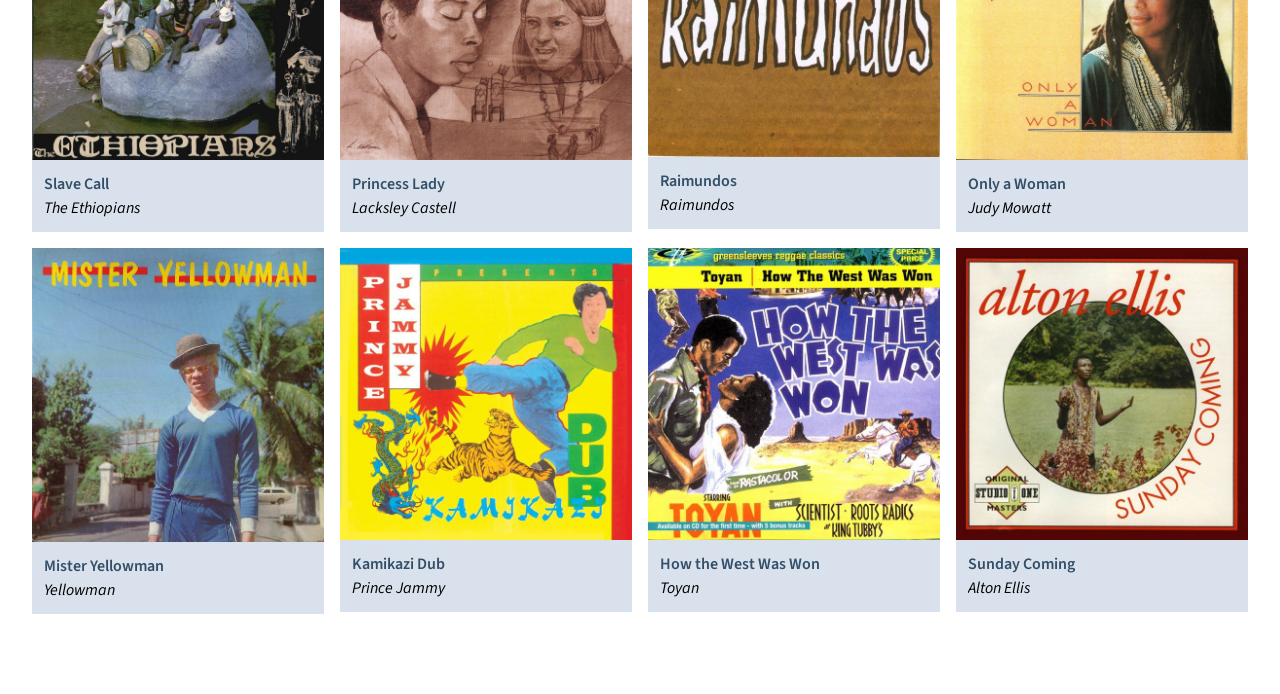What is the title of the third image?
Please look at the screenshot and answer using one word or phrase.

Kamikazi Dub cover